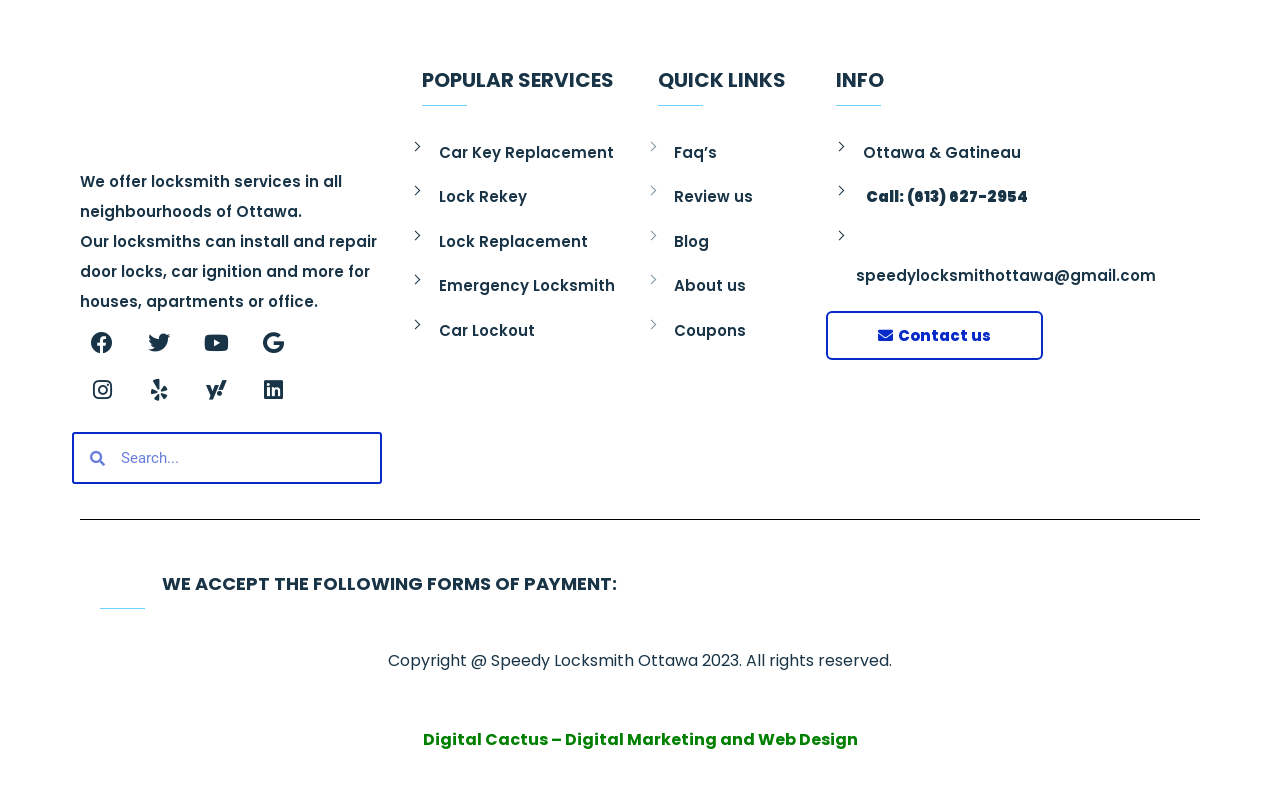Locate the UI element described by Call: (613) 627-2954 and provide its bounding box coordinates. Use the format (top-left x, top-left y, bottom-right x, bottom-right y) with all values as floating point numbers between 0 and 1.

[0.677, 0.237, 0.803, 0.264]